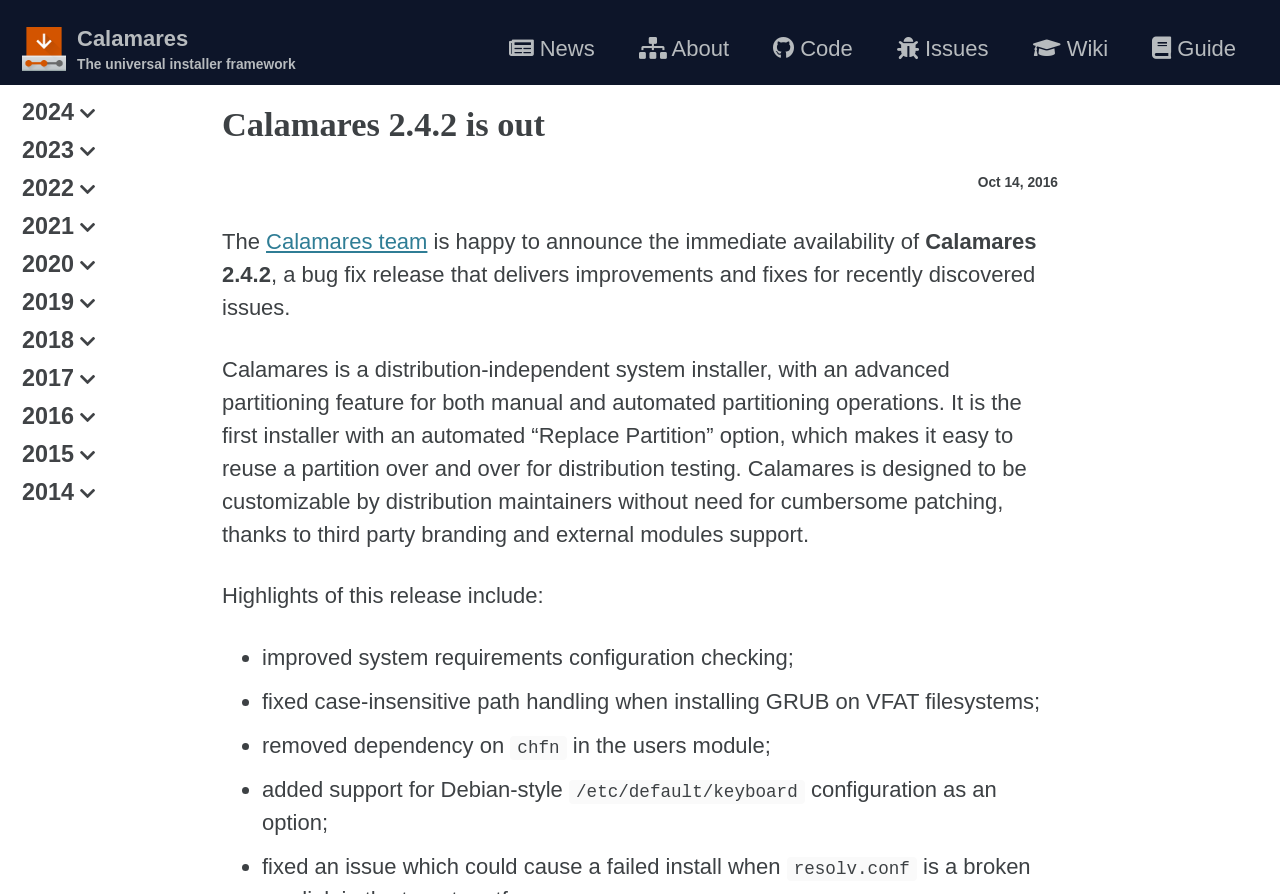Please identify the bounding box coordinates of the area that needs to be clicked to follow this instruction: "Check the 'Code' section".

[0.604, 0.036, 0.666, 0.073]